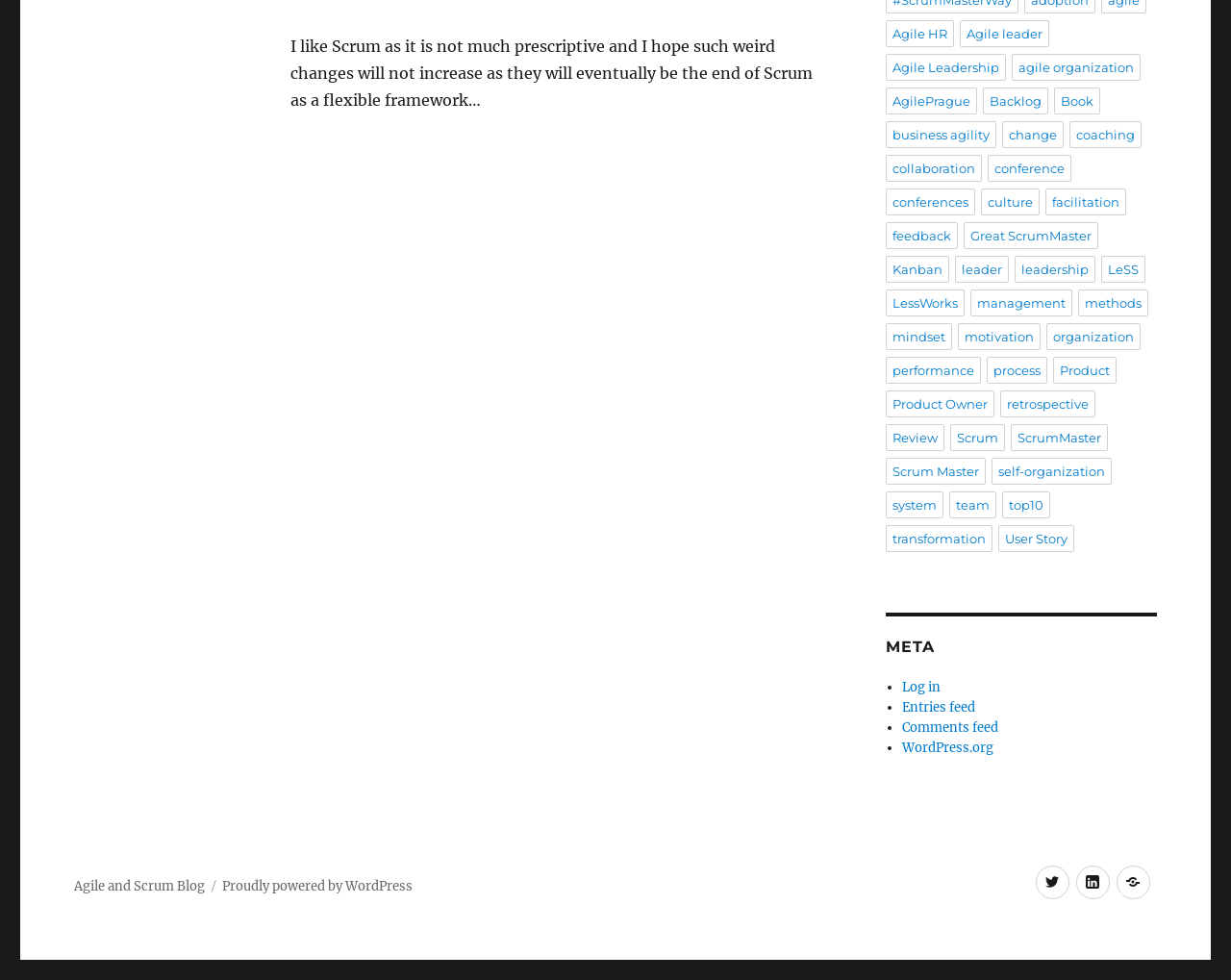What is the topic of the blog?
Please provide a single word or phrase based on the screenshot.

Agile and Scrum